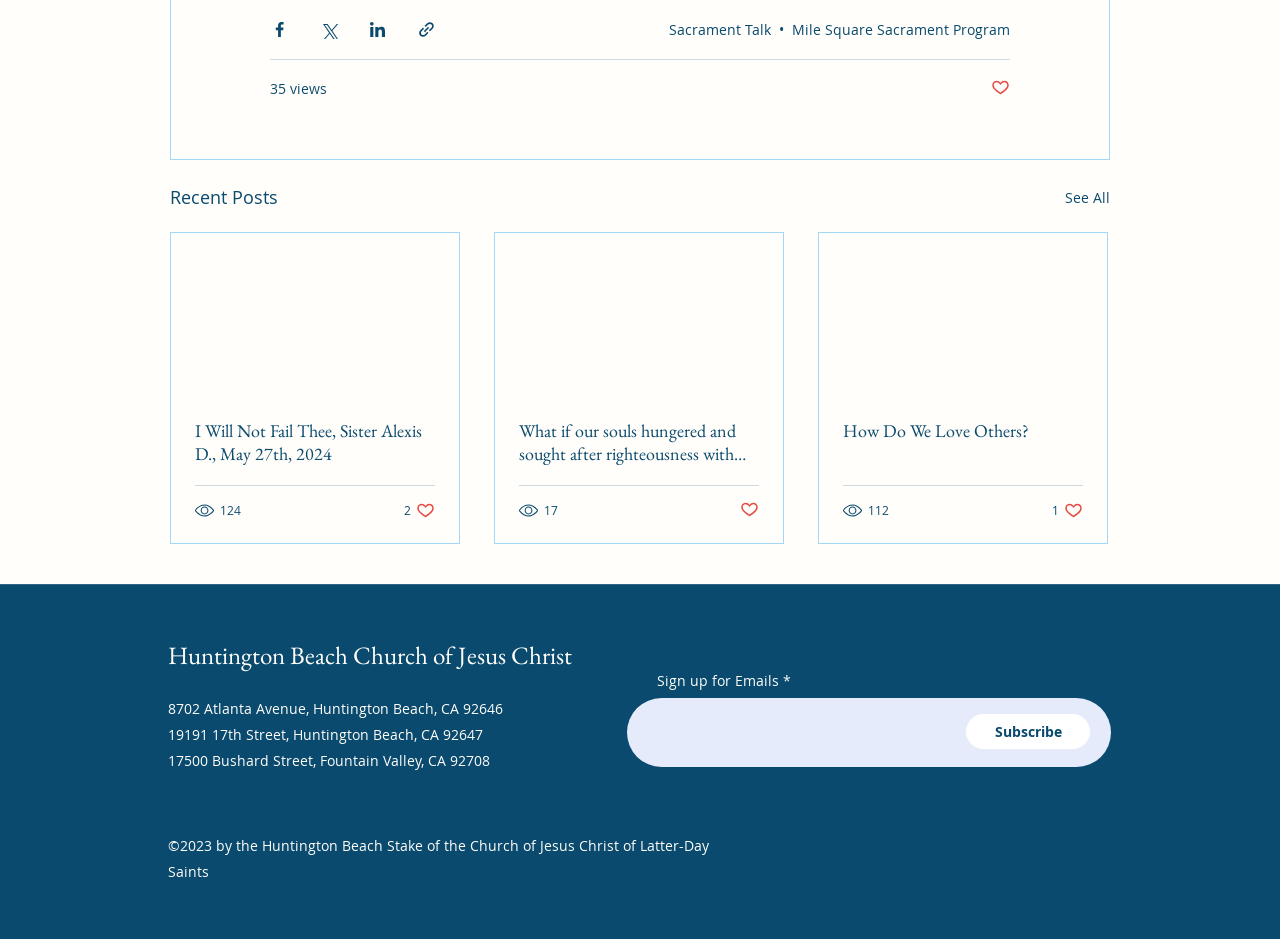Please identify the bounding box coordinates of the element's region that should be clicked to execute the following instruction: "Read the article 'I Will Not Fail Thee, Sister Alexis D., May 27th, 2024'". The bounding box coordinates must be four float numbers between 0 and 1, i.e., [left, top, right, bottom].

[0.152, 0.447, 0.34, 0.496]